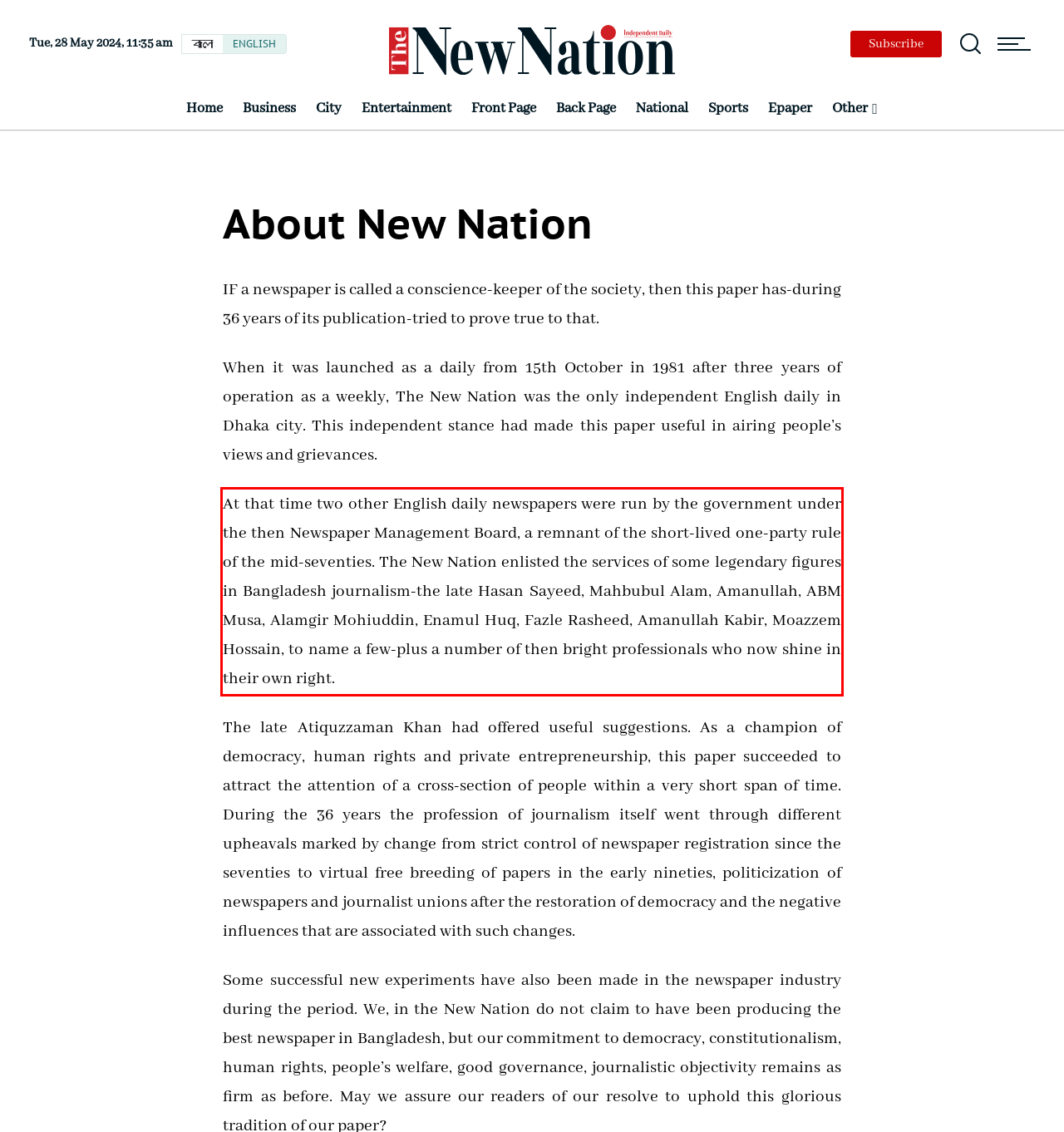Please take the screenshot of the webpage, find the red bounding box, and generate the text content that is within this red bounding box.

At that time two other English daily newspapers were run by the government under the then Newspaper Management Board, a remnant of the short-lived one-party rule of the mid-seventies. The New Nation enlisted the services of some legendary figures in Bangladesh journalism-the late Hasan Sayeed, Mahbubul Alam, Amanullah, ABM Musa, Alamgir Mohiuddin, Enamul Huq, Fazle Rasheed, Amanullah Kabir, Moazzem Hossain, to name a few-plus a number of then bright professionals who now shine in their own right.